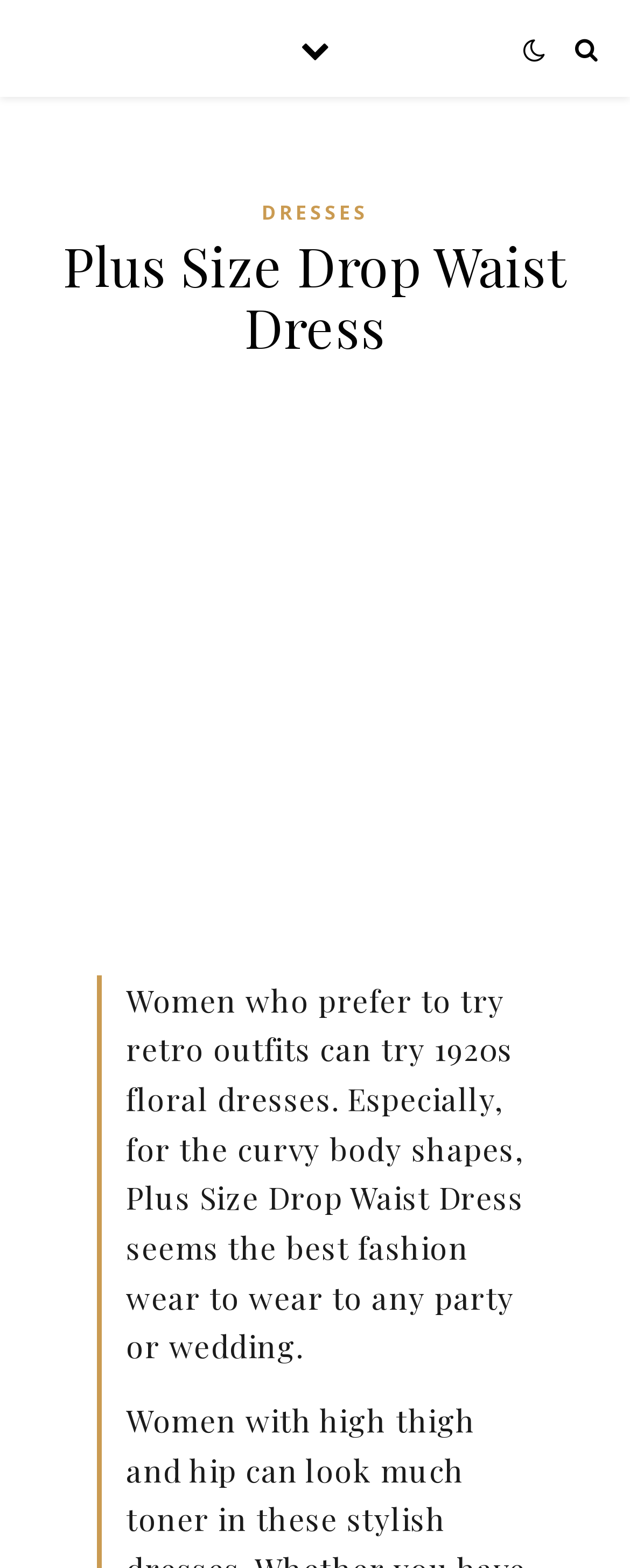Determine the heading of the webpage and extract its text content.

Plus Size Drop Waist Dress